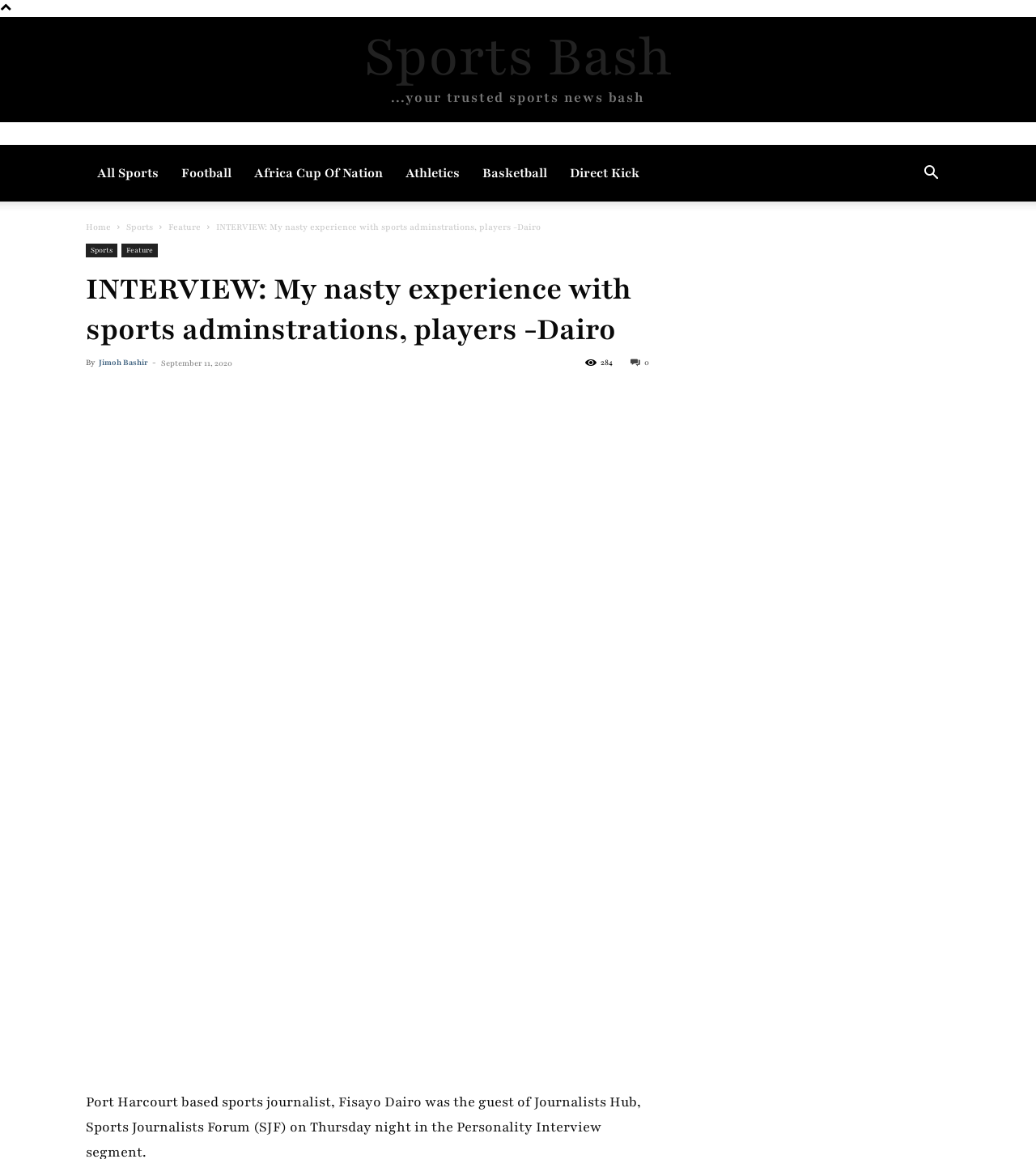Please use the details from the image to answer the following question comprehensively:
What is the name of the sports journalist being interviewed?

I found the answer by looking at the title of the interview, which is 'INTERVIEW: My nasty experience with sports adminstrations, players -Dairo'. The title mentions the name of the person being interviewed, which is Fisayo Dairo.